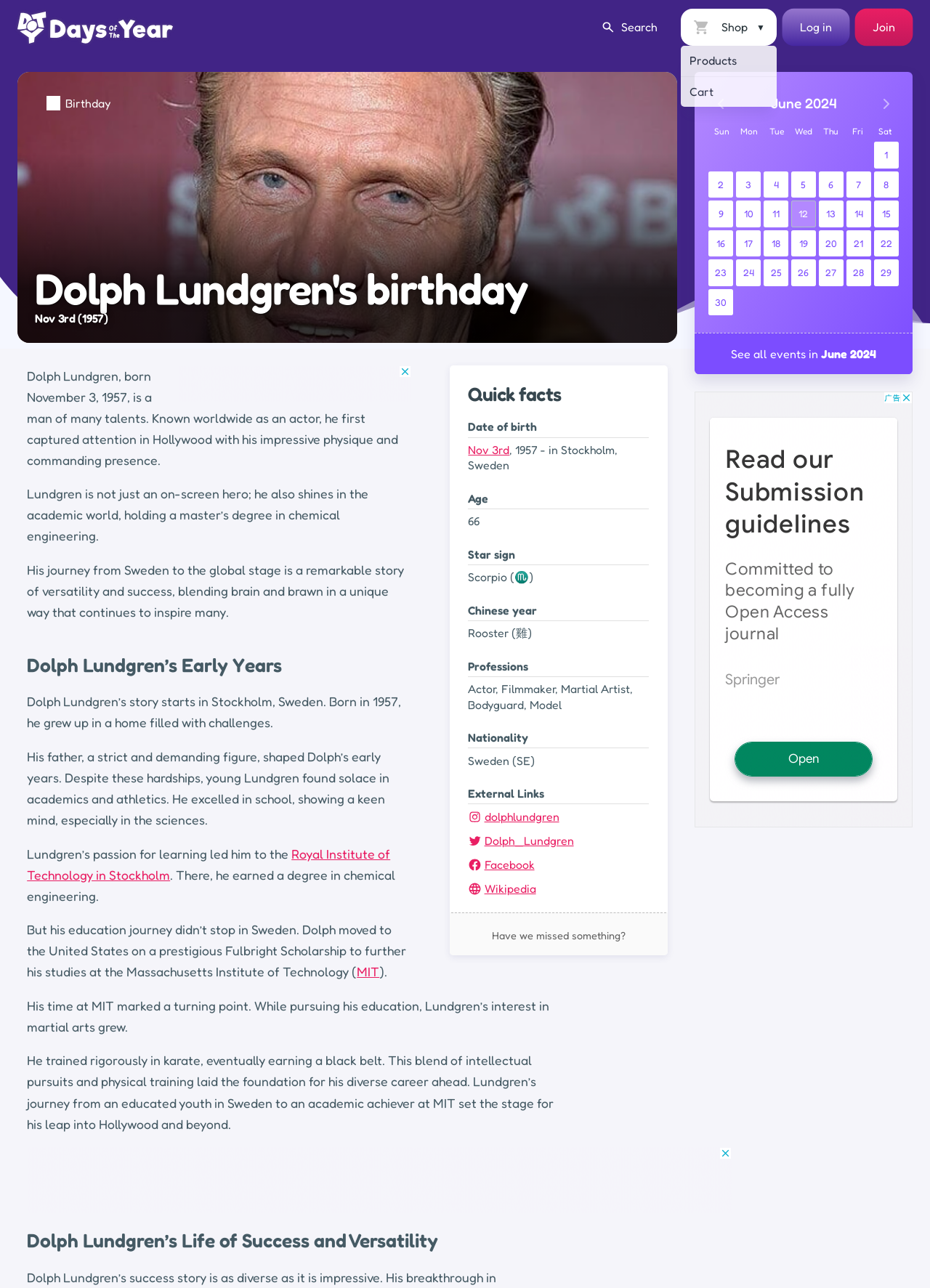What is Dolph Lundgren's birthdate?
Could you please answer the question thoroughly and with as much detail as possible?

I found the answer by looking at the 'Quick facts' table, where it says 'Date of birth: Nov 3rd, 1957 - in Stockholm, Sweden'.